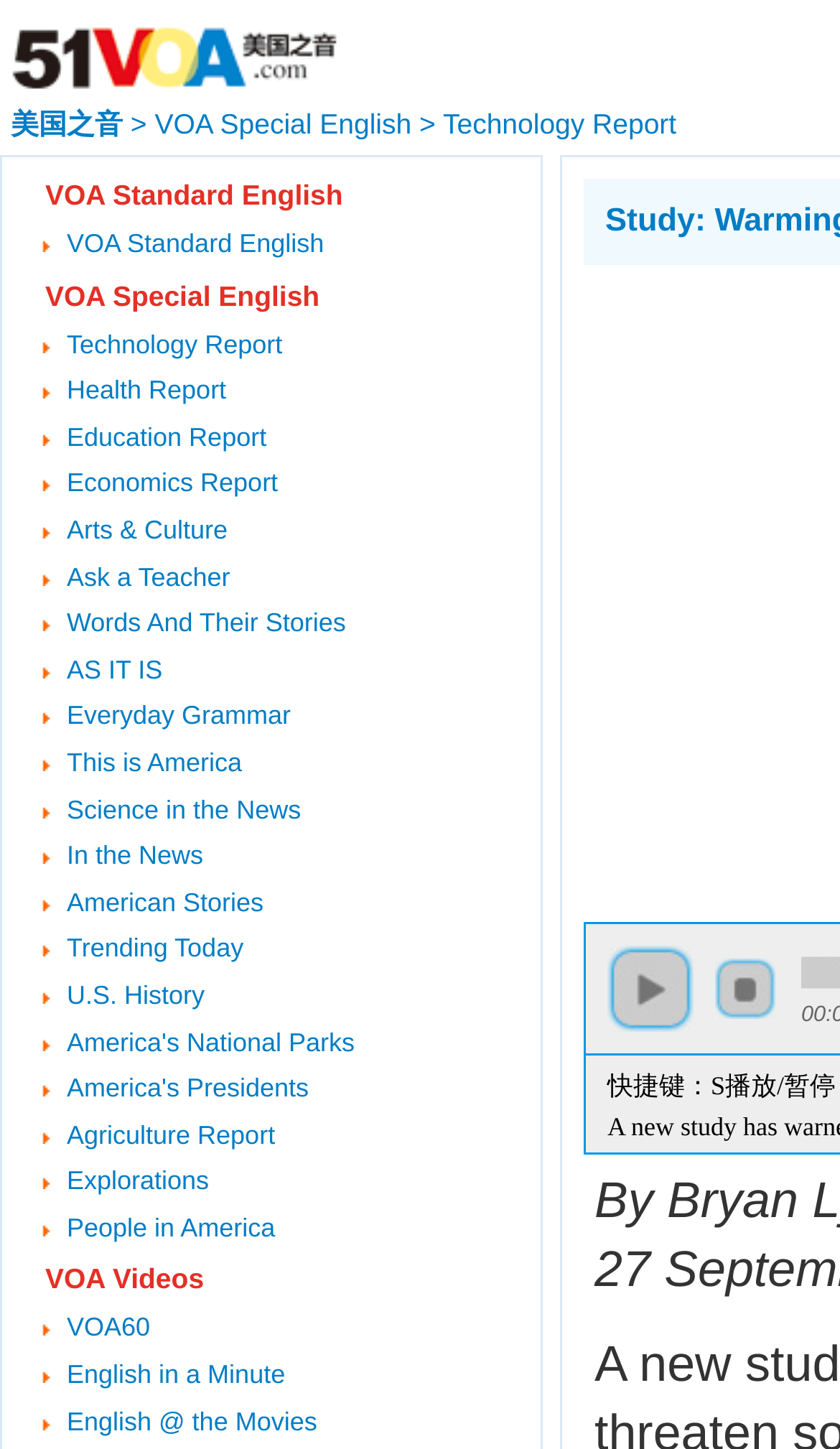Give a one-word or one-phrase response to the question: 
How many buttons are there on the webpage?

2